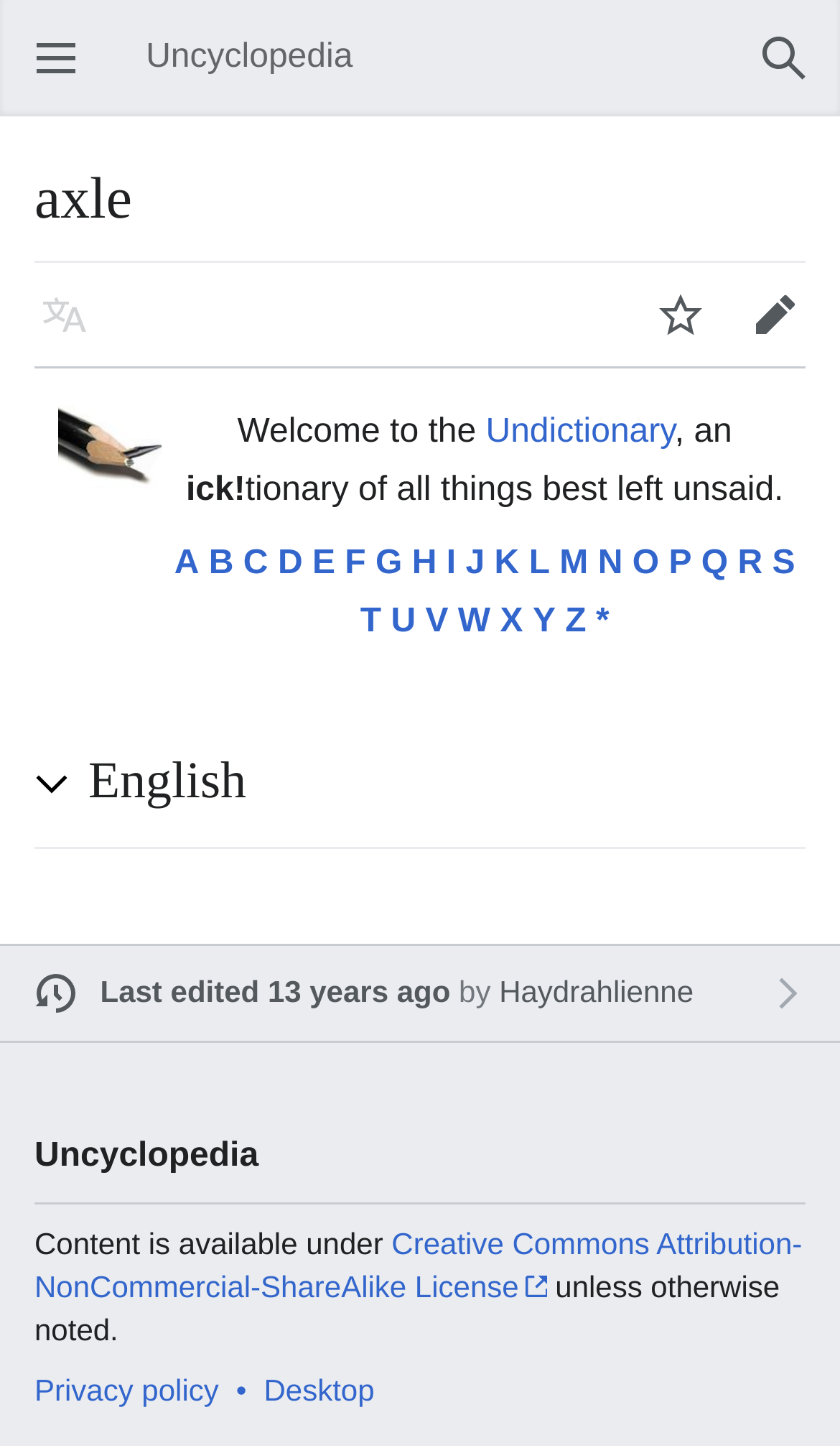What is the language of the current page? Based on the image, give a response in one word or a short phrase.

English